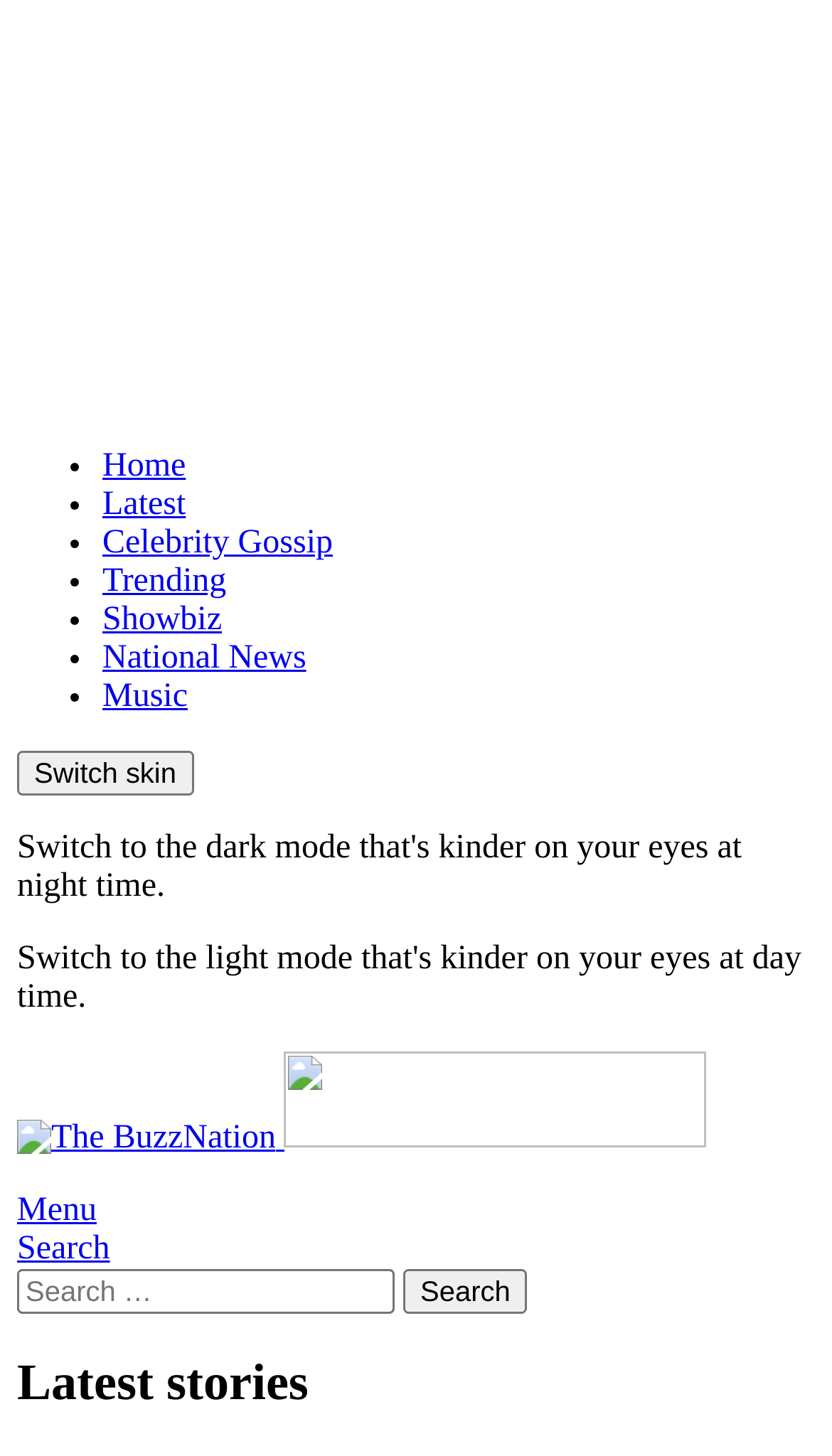Determine the main heading text of the webpage.

Karole Kasita explains why she will never get married